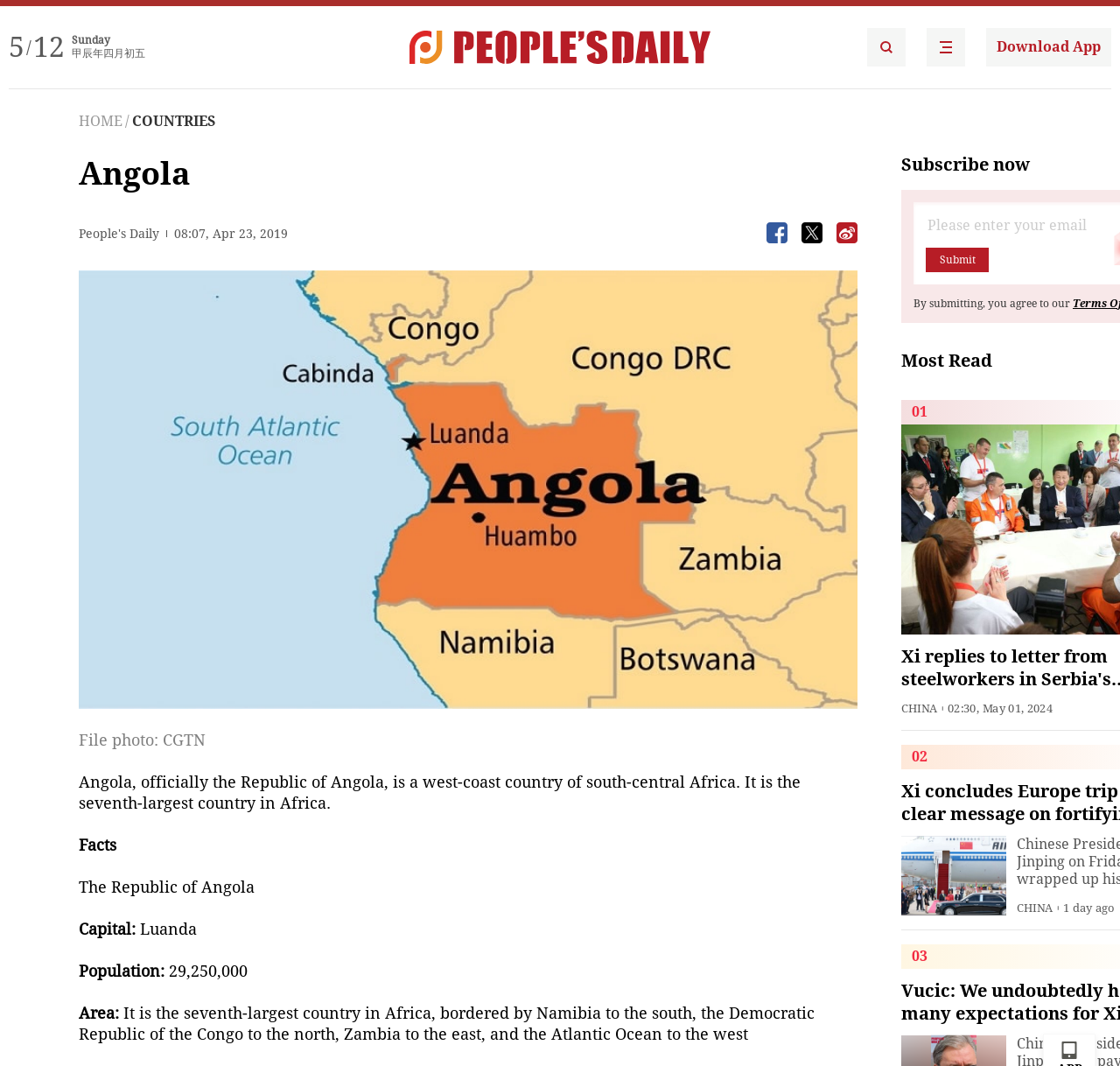Using the element description provided, determine the bounding box coordinates in the format (top-left x, top-left y, bottom-right x, bottom-right y). Ensure that all values are floating point numbers between 0 and 1. Element description: People's Daily Search Details

[0.774, 0.026, 0.809, 0.062]